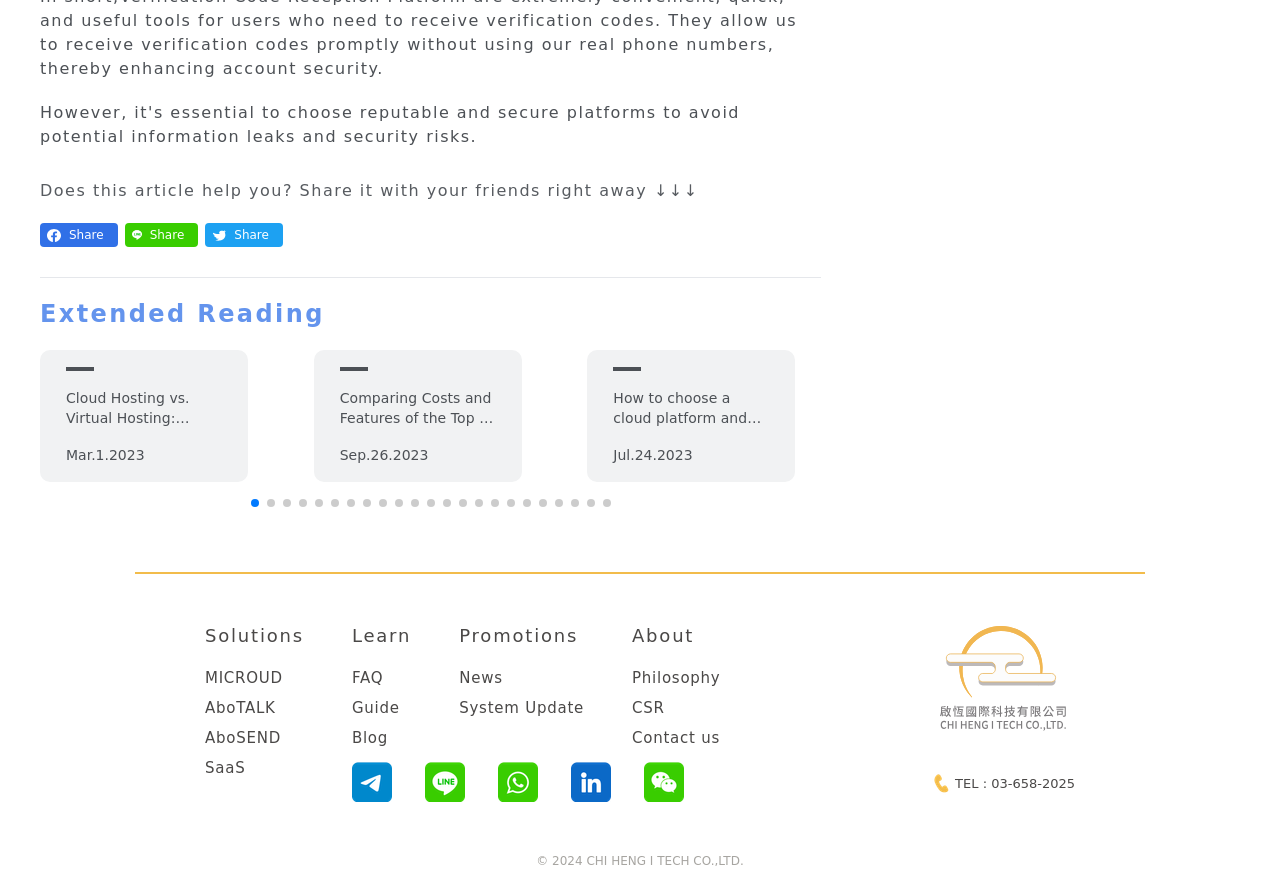Given the webpage screenshot and the description, determine the bounding box coordinates (top-left x, top-left y, bottom-right x, bottom-right y) that define the location of the UI element matching this description: FAQ

[0.275, 0.754, 0.299, 0.774]